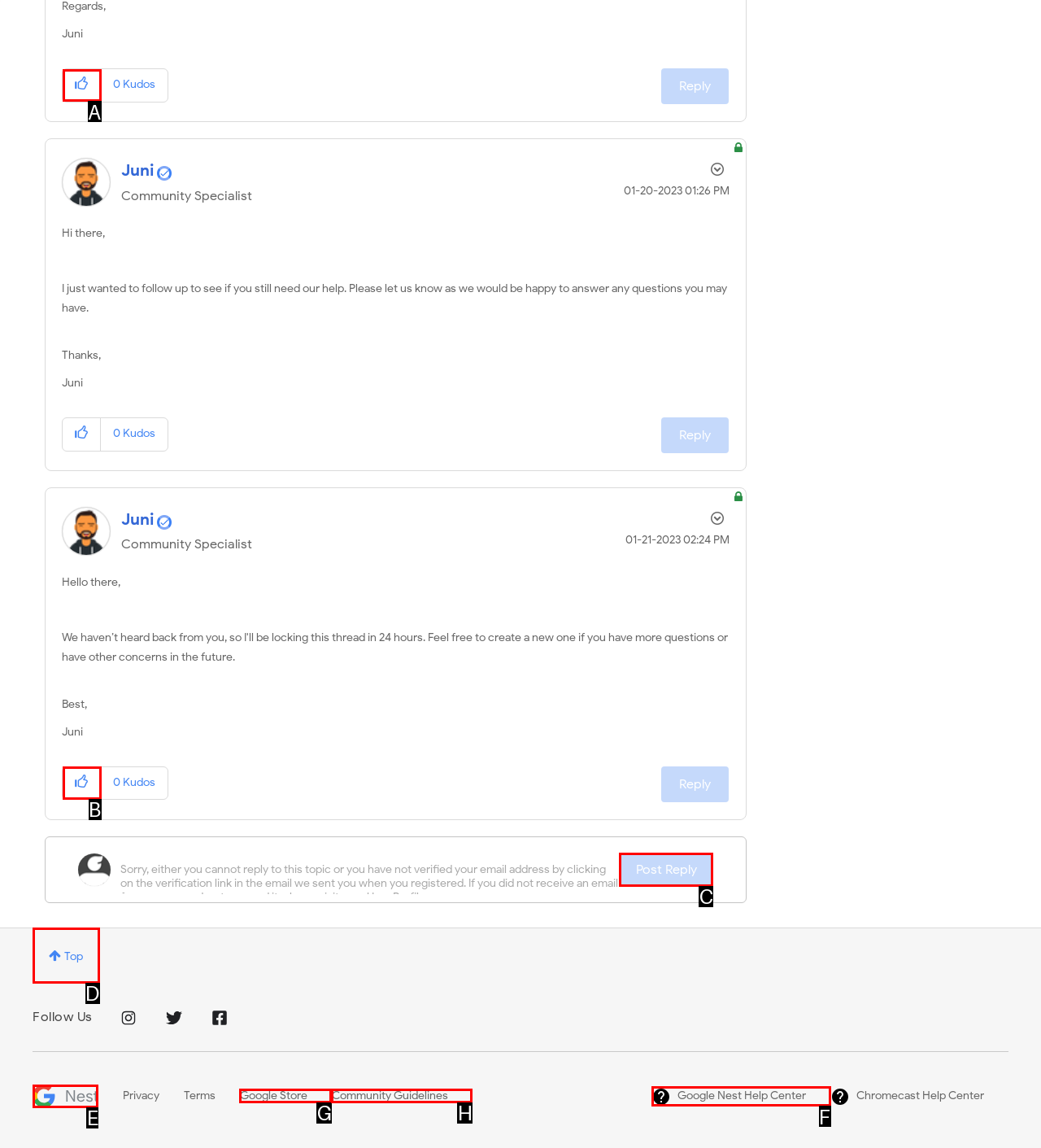Choose the HTML element you need to click to achieve the following task: Reply to the post
Respond with the letter of the selected option from the given choices directly.

None